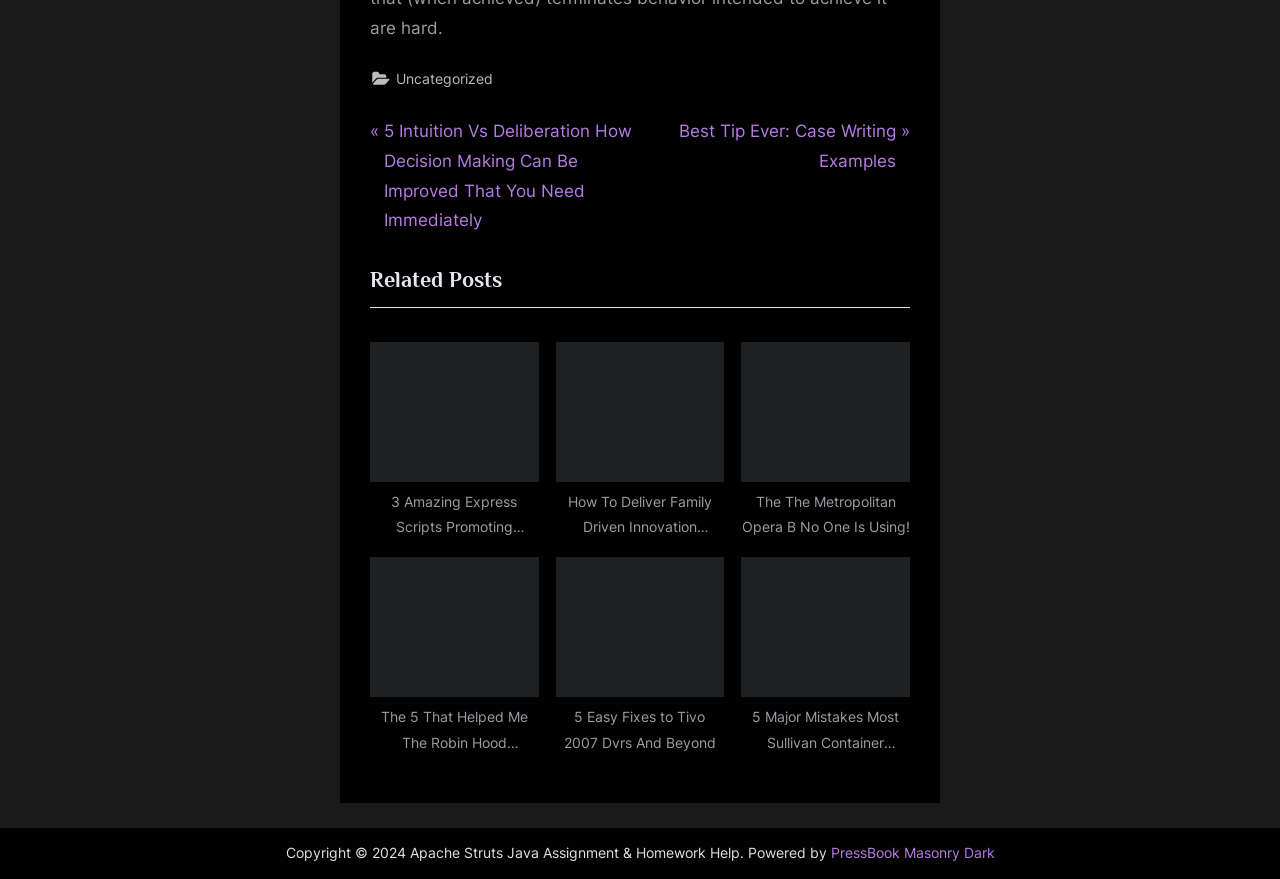Provide a thorough and detailed response to the question by examining the image: 
What is the theme of the website?

The theme of the website can be determined by looking at the link 'PressBook Masonry Dark' at the bottom of the page, which suggests that the website is using this theme.